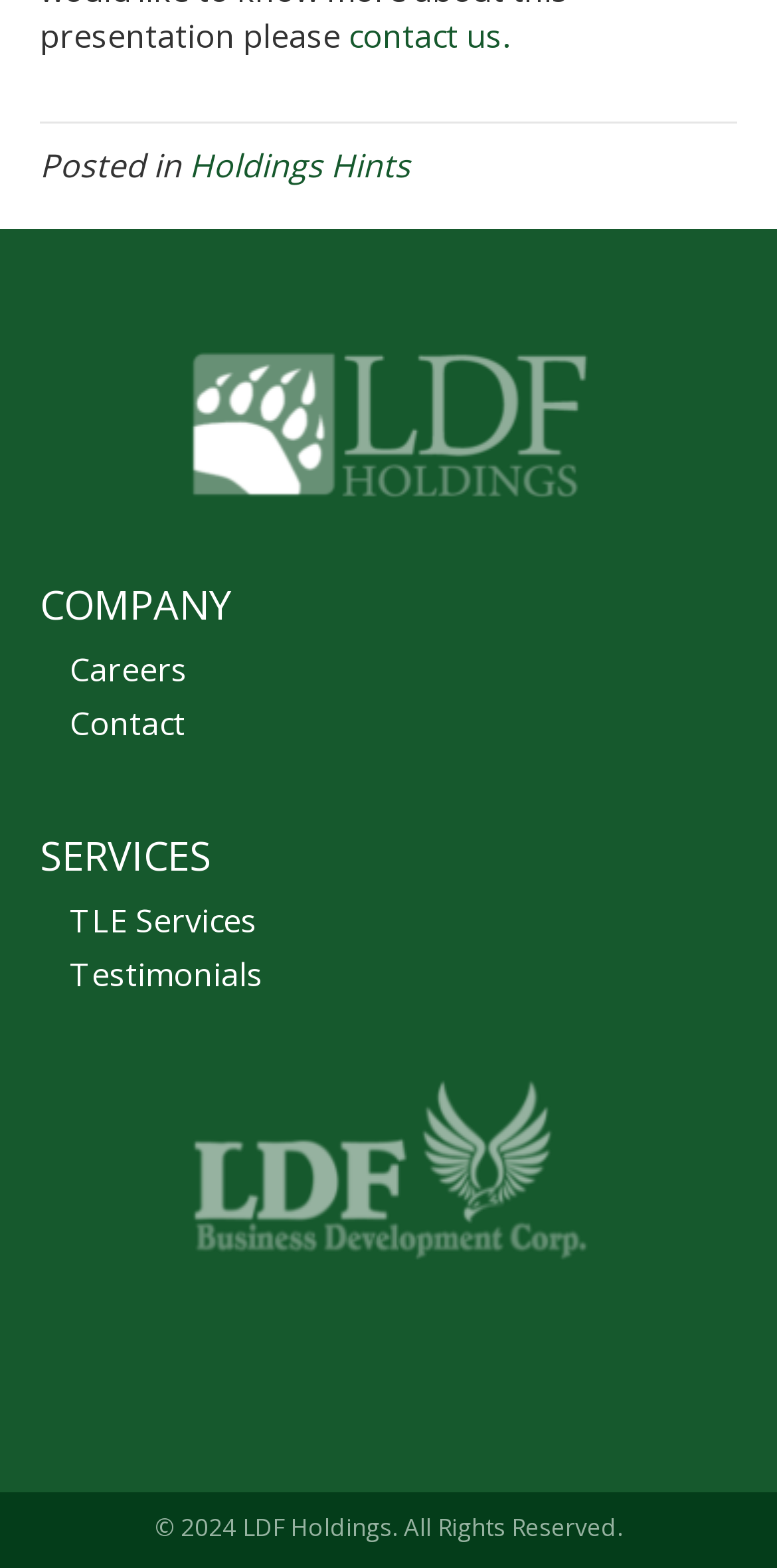What is the navigation menu?
Answer the question in a detailed and comprehensive manner.

The navigation menu can be found in the element 'Menu' with bounding box coordinates [0.051, 0.41, 0.949, 0.477] which contains links to 'Careers' and 'Contact', and also in the element 'Menu' with bounding box coordinates [0.051, 0.57, 0.949, 0.638] which contains links to 'TLE Services' and 'Testimonials'.